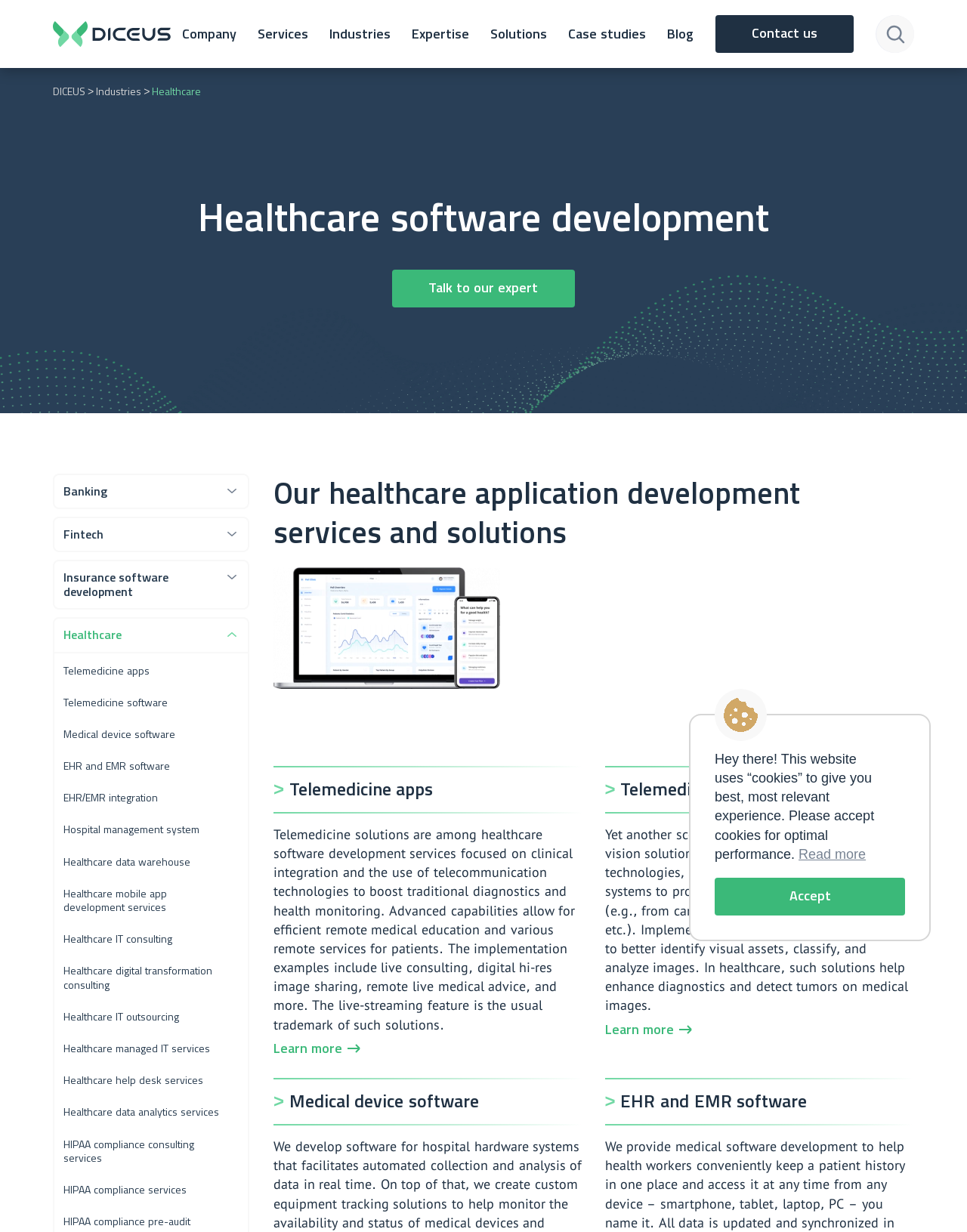Generate a detailed explanation of the webpage's features and information.

This webpage is about custom healthcare software development services provided by DICEUS. At the top, there is a logo and a navigation menu with links to different sections of the website, including Company, Services, Industries, Expertise, Solutions, Case studies, Blog, and Contact us. 

Below the navigation menu, there is a heading that reads "Healthcare software development" and a link to talk to an expert. On the left side, there are links to various industries, including Banking, Fintech, Insurance software development, and Healthcare. 

The main content of the webpage is divided into sections, each describing a specific healthcare application development service or solution. The first section is about telemedicine apps, which are described as healthcare software development services focused on clinical integration and the use of telecommunication technologies to boost traditional diagnostics and health monitoring. There is a link to learn more about telemedicine apps.

The next section is about telemedicine software, which is described as employing computer vision solutions to enhance diagnostics and detect tumors on medical images. Again, there is a link to learn more about telemedicine software.

The following sections describe medical device software, EHR and EMR software, and other healthcare-related services, each with a brief description and a link to learn more. 

At the bottom of the webpage, there is a notification about the use of cookies on the website, with links to read more and accept cookies.